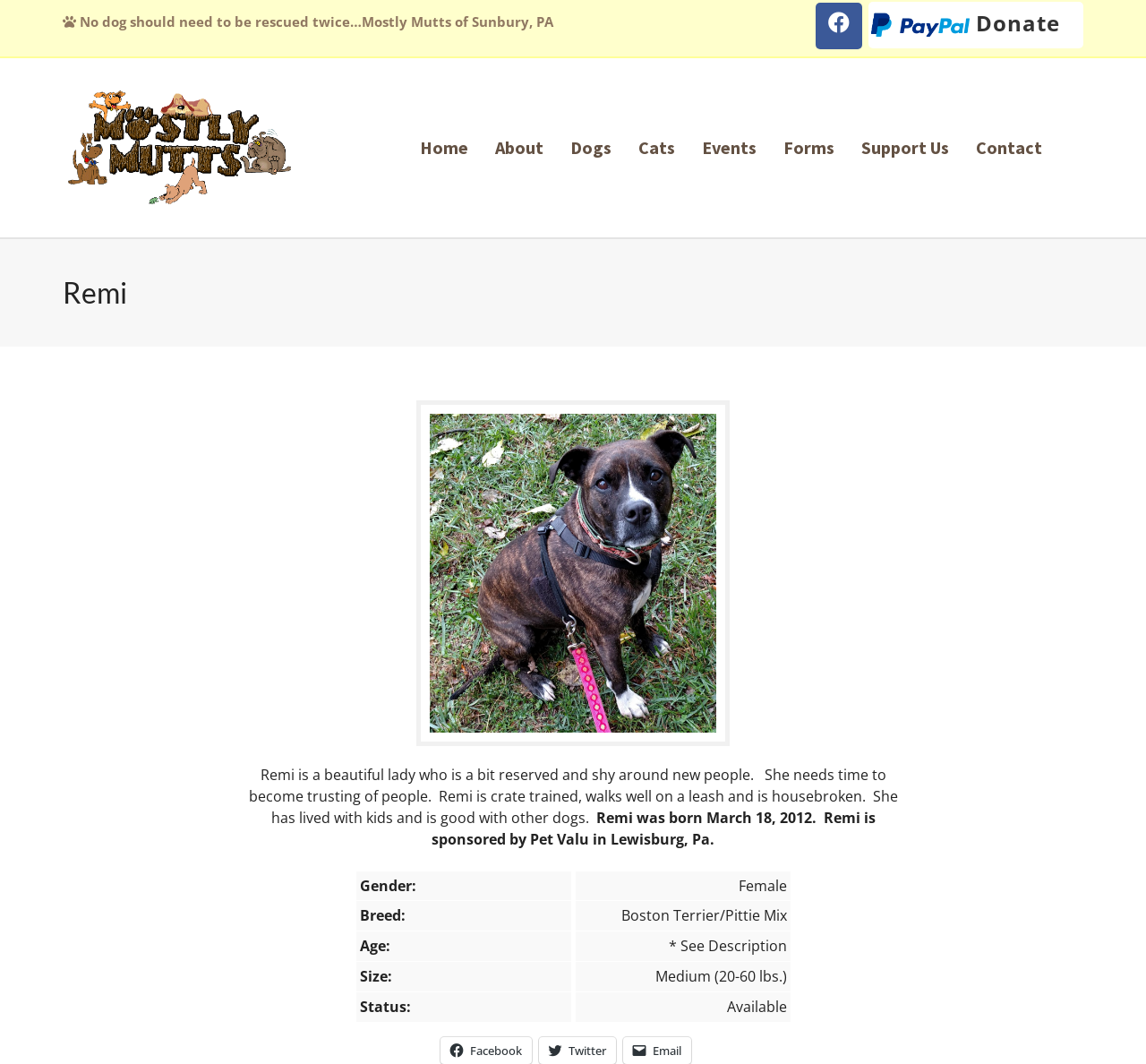Identify the bounding box of the UI element described as follows: "Accessibility". Provide the coordinates as four float numbers in the range of 0 to 1 [left, top, right, bottom].

None